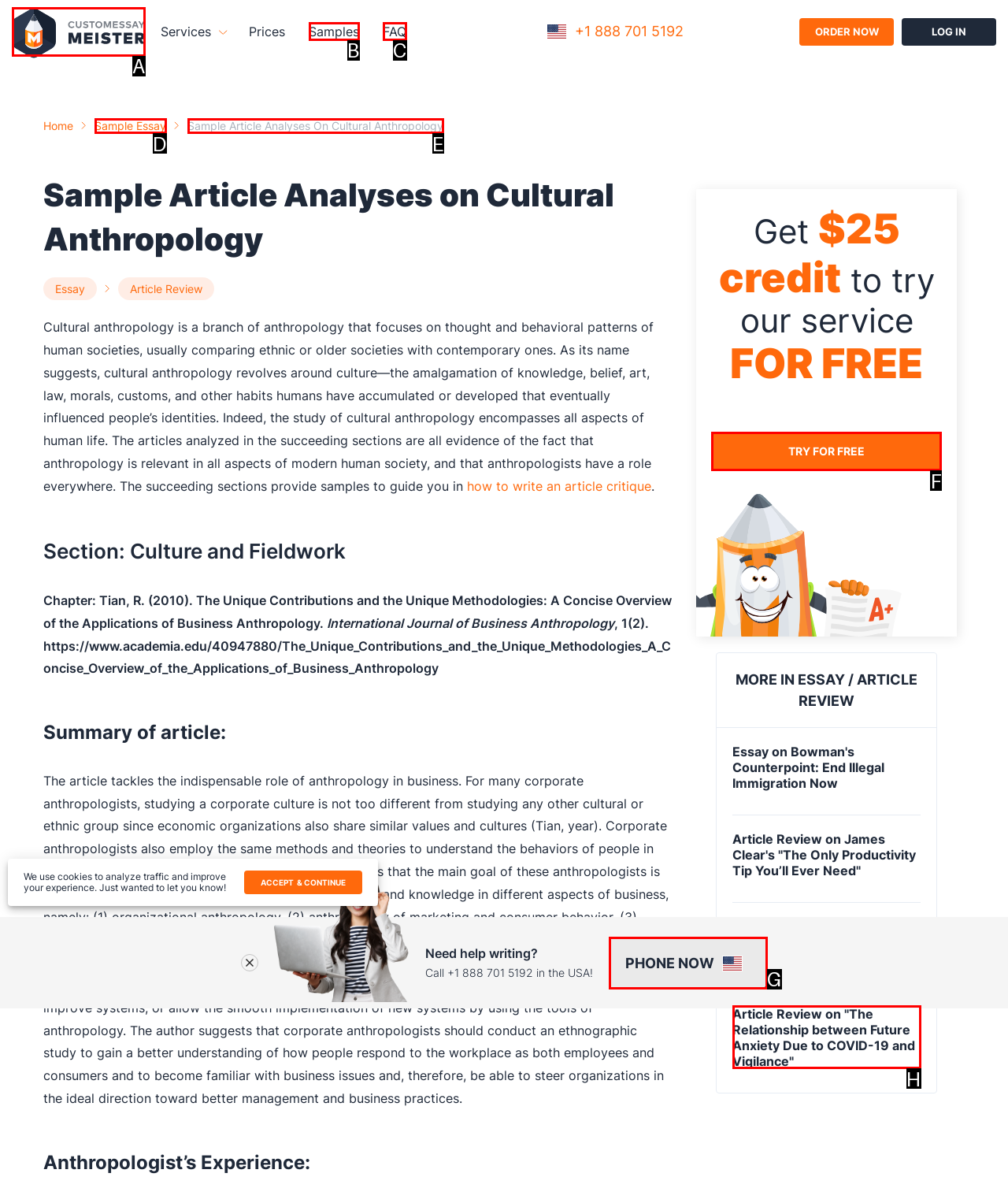Determine the letter of the UI element that you need to click to perform the task: Click TRY FOR FREE.
Provide your answer with the appropriate option's letter.

F